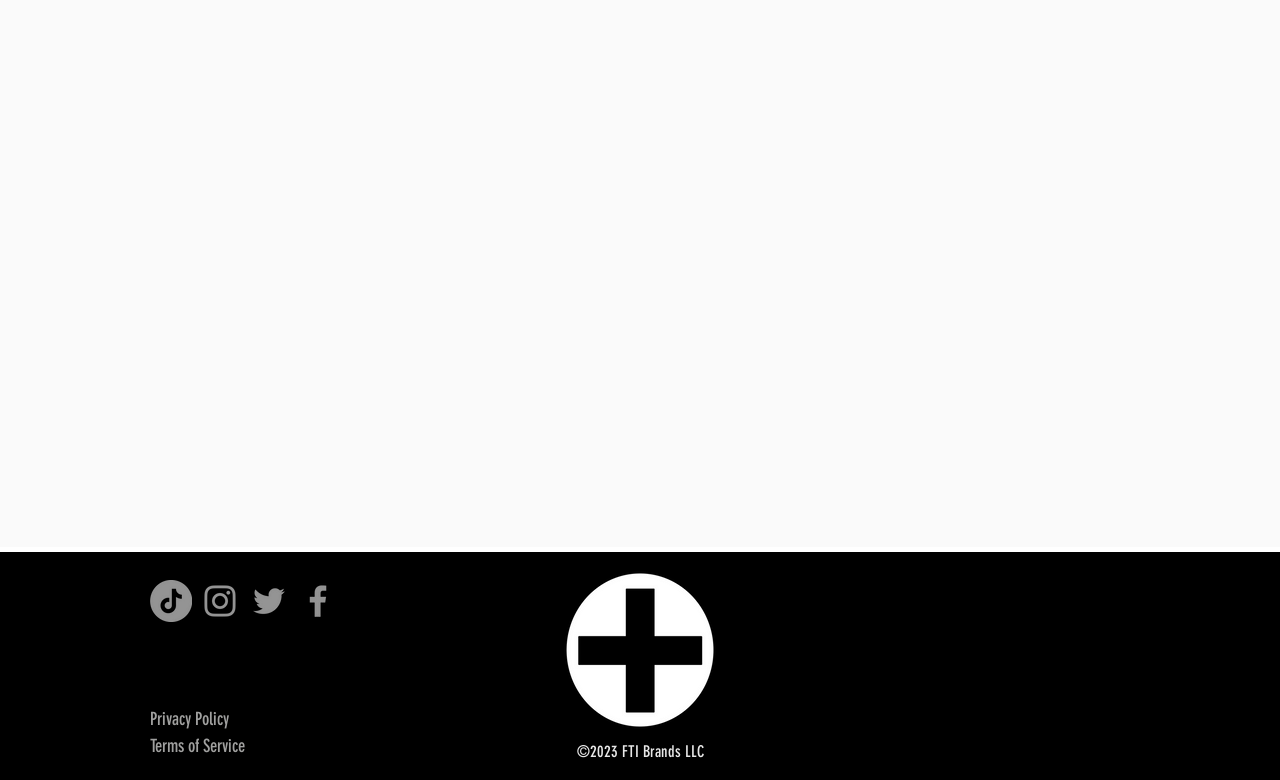Find the UI element described as: "Terms of Service" and predict its bounding box coordinates. Ensure the coordinates are four float numbers between 0 and 1, [left, top, right, bottom].

[0.117, 0.943, 0.191, 0.971]